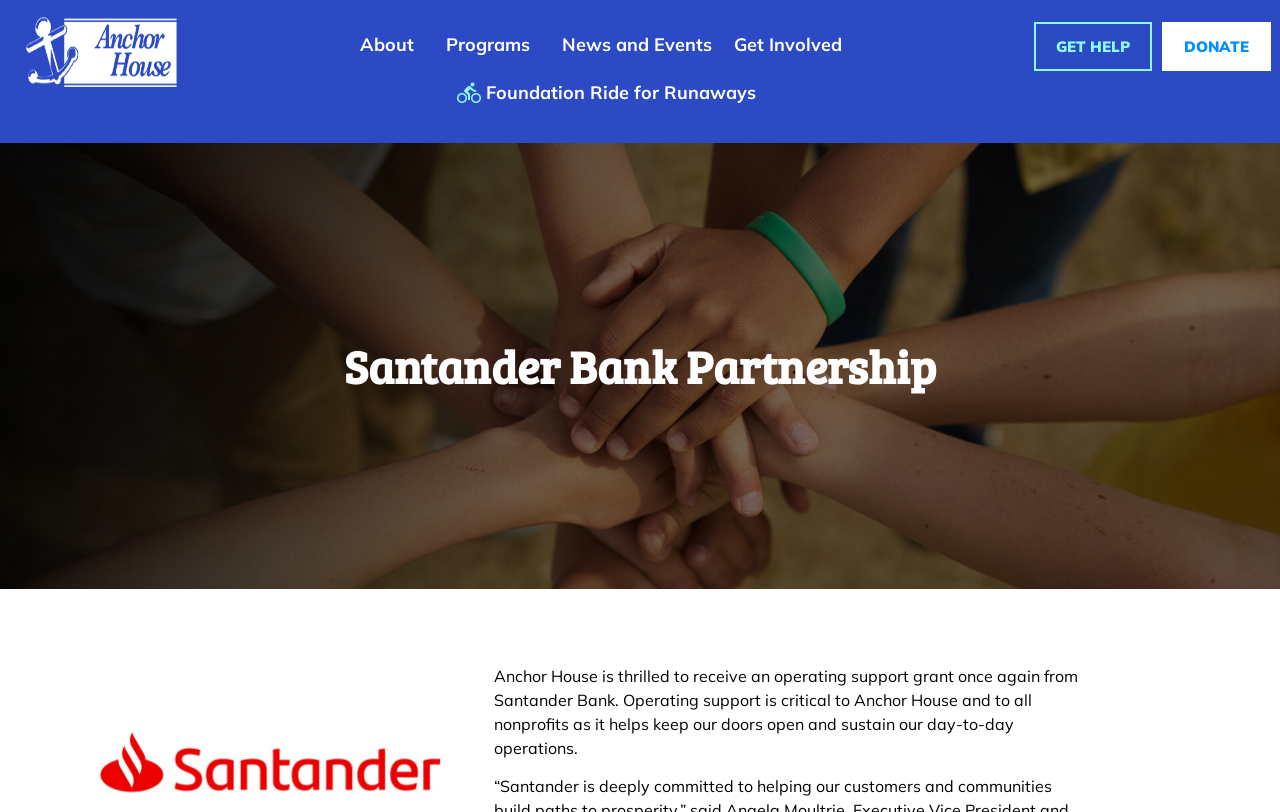Locate and provide the bounding box coordinates for the HTML element that matches this description: "directions_bike Foundation Ride for Runaways".

[0.348, 0.084, 0.599, 0.145]